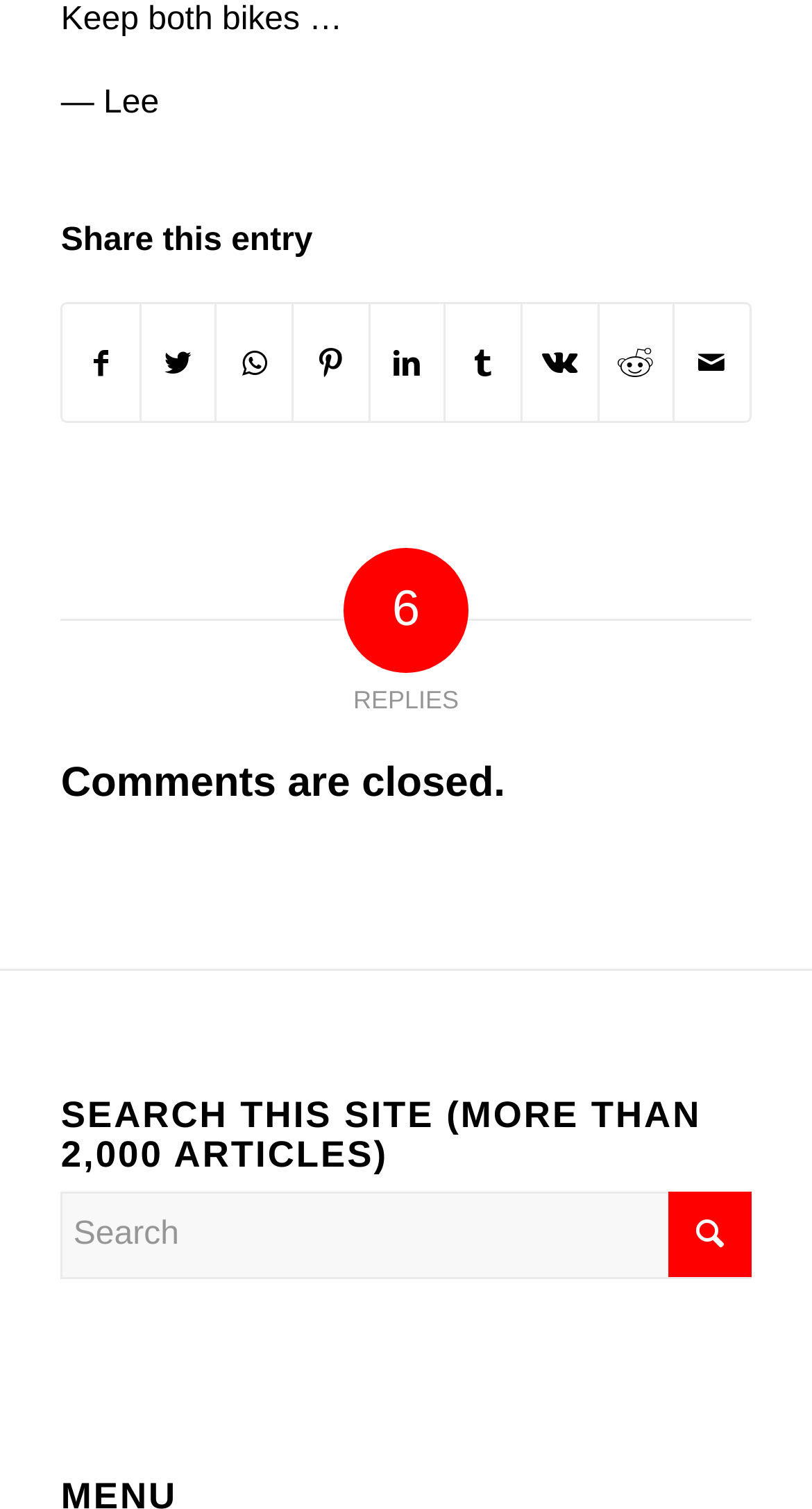Identify the bounding box coordinates of the region that needs to be clicked to carry out this instruction: "Share on Twitter". Provide these coordinates as four float numbers ranging from 0 to 1, i.e., [left, top, right, bottom].

[0.174, 0.202, 0.265, 0.279]